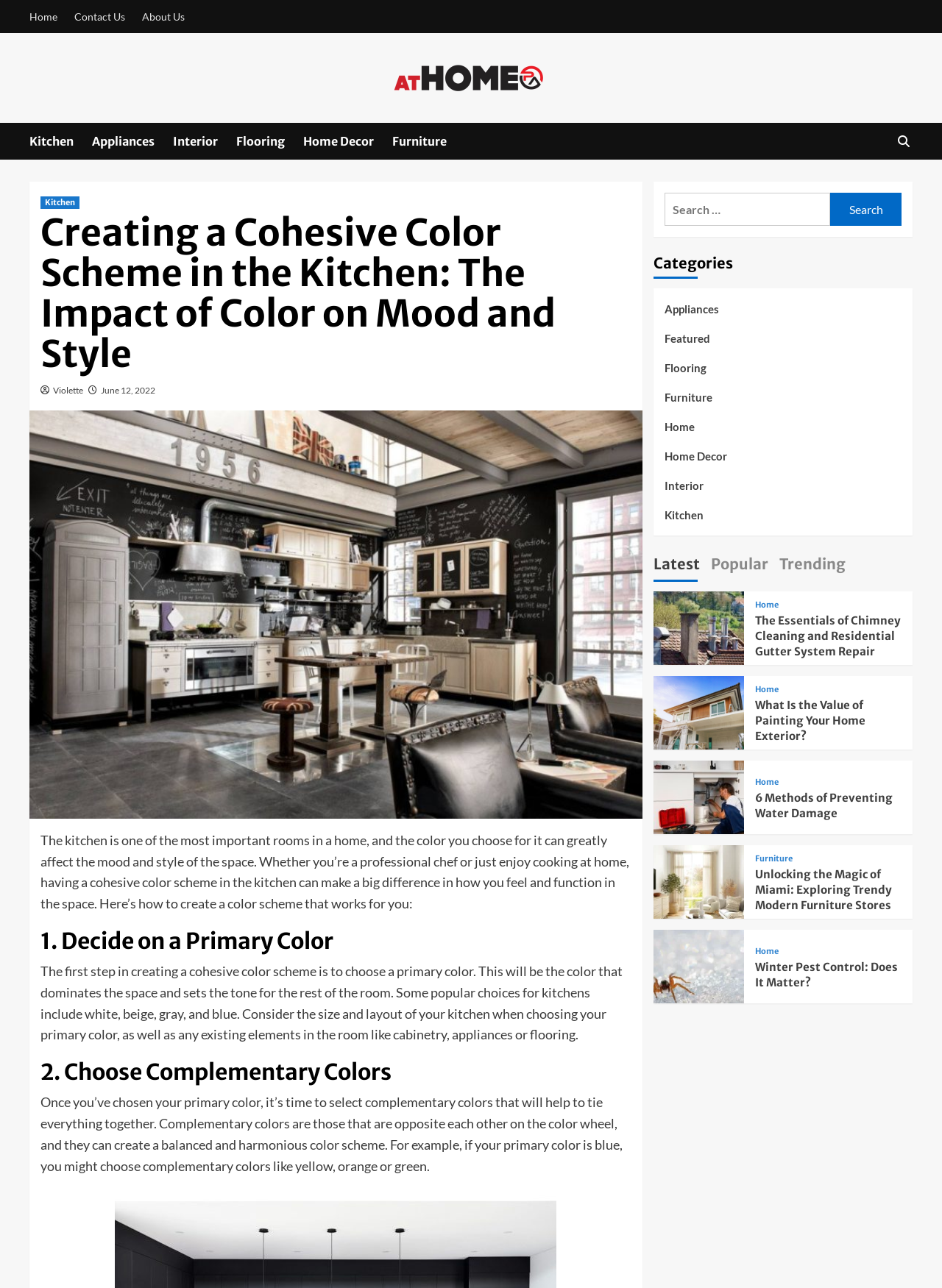What is the purpose of complementary colors?
Give a detailed response to the question by analyzing the screenshot.

According to the webpage, complementary colors are used to create a balanced and harmonious color scheme, which are opposite each other on the color wheel.